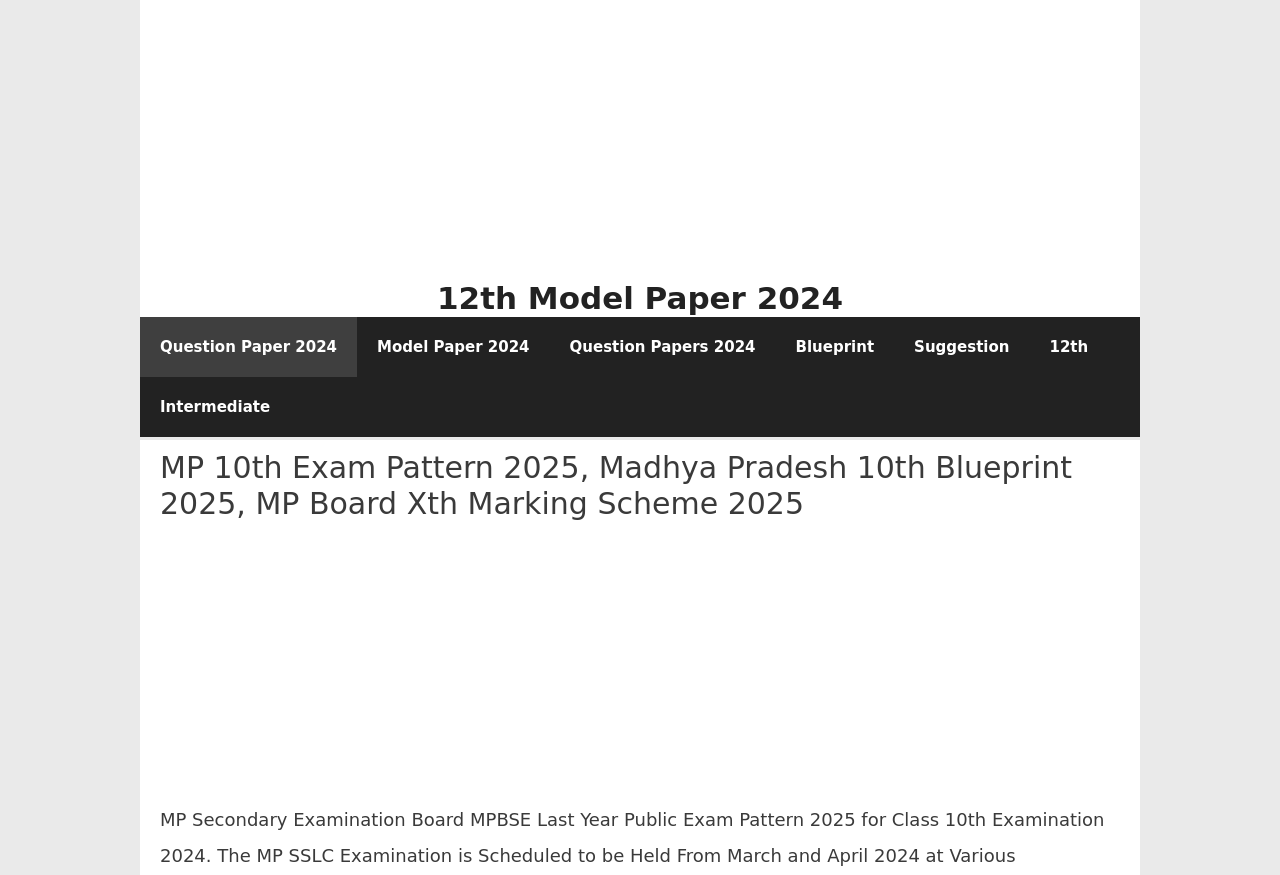Elaborate on the webpage's design and content in a detailed caption.

The webpage is about the MP Secondary Examination Board's 10th exam pattern for 2025. At the top, there is a banner that spans most of the width of the page, containing the site's name. Below the banner, there is an advertisement iframe that takes up a significant portion of the top section.

On the left side, there is a navigation menu with several links, including "Question Paper 2024", "Model Paper 2024", "Question Papers 2024", "Blueprint", "Suggestion", and "12th". These links are arranged vertically, with "Question Paper 2024" at the top and "12th" at the bottom.

To the right of the navigation menu, there is a large heading that spans most of the width of the page, displaying the title "MP 10th Exam Pattern 2025, Madhya Pradesh 10th Blueprint 2025, MP Board Xth Marking Scheme 2025". Below the heading, there is another advertisement iframe that takes up a significant portion of the bottom section.

Additionally, there is a link "12th Model Paper 2024" located above the navigation menu, and another link "Intermediate" located below the navigation menu.